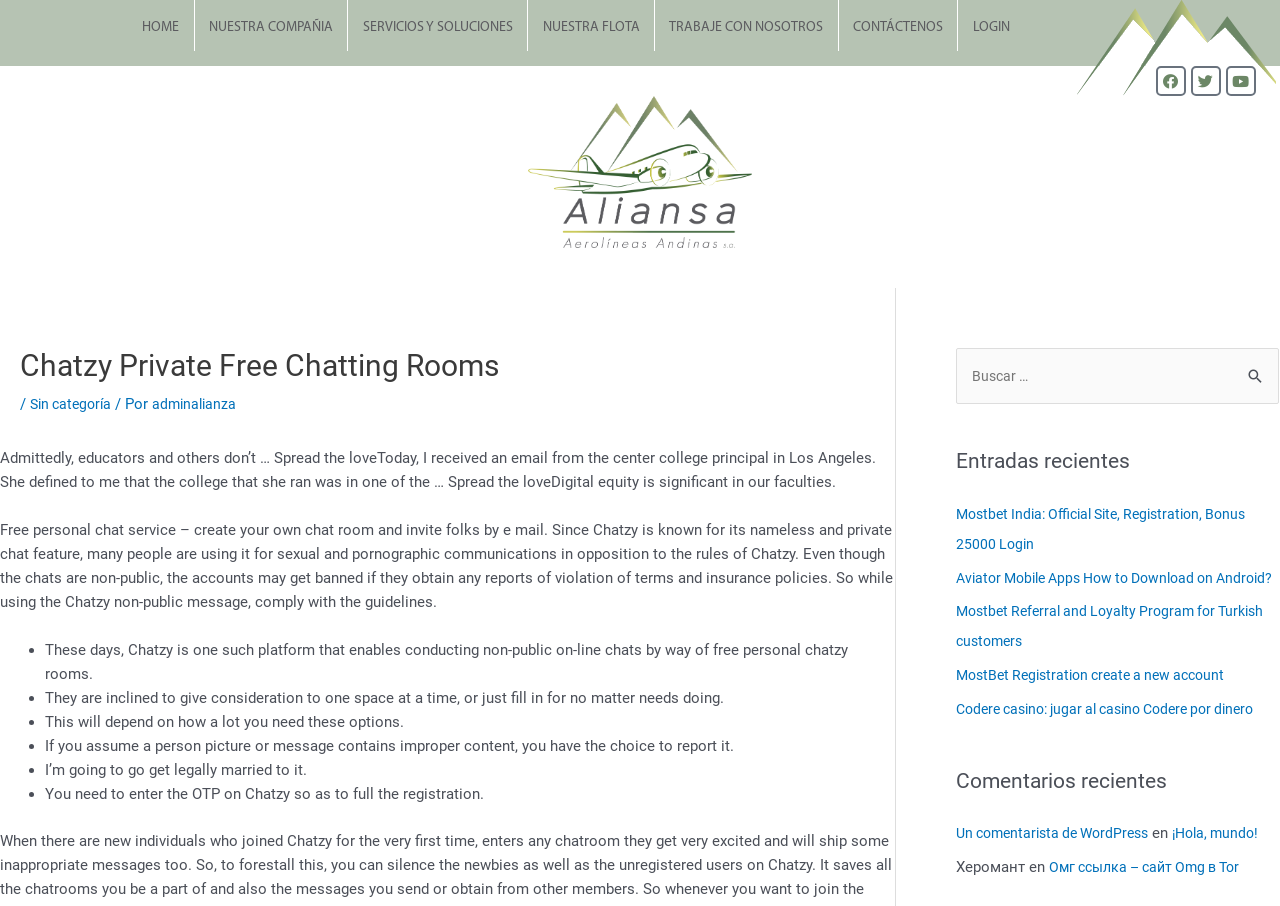What type of content is available on the webpage?
Look at the screenshot and give a one-word or phrase answer.

Blog posts